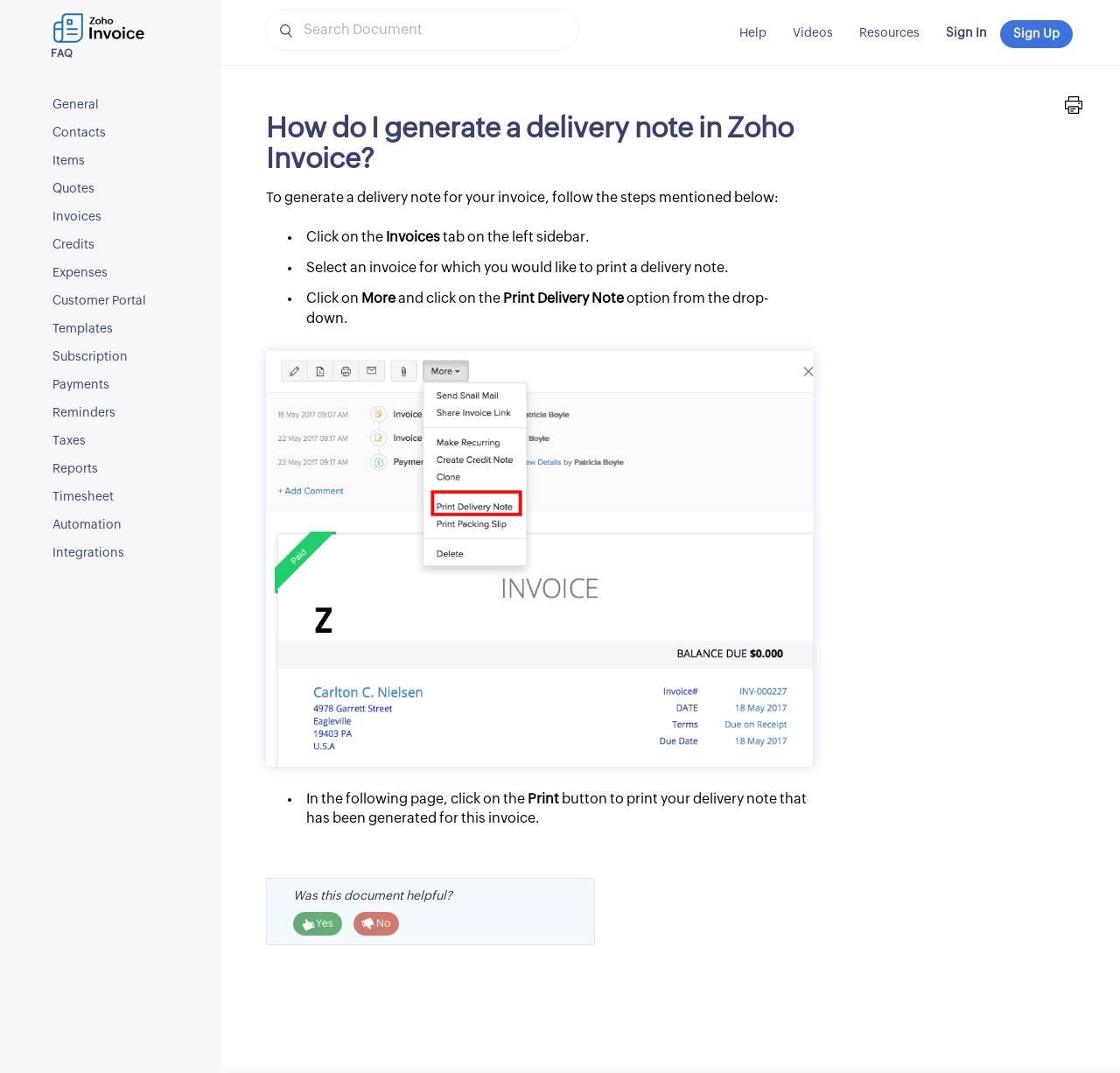Offer a thorough description of the webpage.

The webpage is about generating delivery notes in Zoho Invoice. At the top left, there is a link to "Zoho Invoice FAQ" and an image of the Zoho Invoice logo. Next to it, there is a search bar labeled "Search Document". On the top right, there are several links, including "Help", "Videos", "Resources", "Sign In", and "Sign Up".

Below the top section, there is a menu with 15 links, including "General", "Contacts", "Items", "Quotes", "Invoices", and others. These links are aligned vertically on the left side of the page.

The main content of the page is a tutorial on how to generate a delivery note in Zoho Invoice. The tutorial is divided into three steps, each marked with a bullet point. The first step is to click on the "Invoices" tab on the left sidebar. The second step is to select an invoice for which you would like to print a delivery note. The third step is to click on "More" and then "Print Delivery Note" from the drop-down menu.

Below the tutorial, there is an image that appears to be a screenshot of the "Print Delivery Note" page. At the bottom of the page, there is a question "Was this document helpful?" with "Yes" and "No" options.